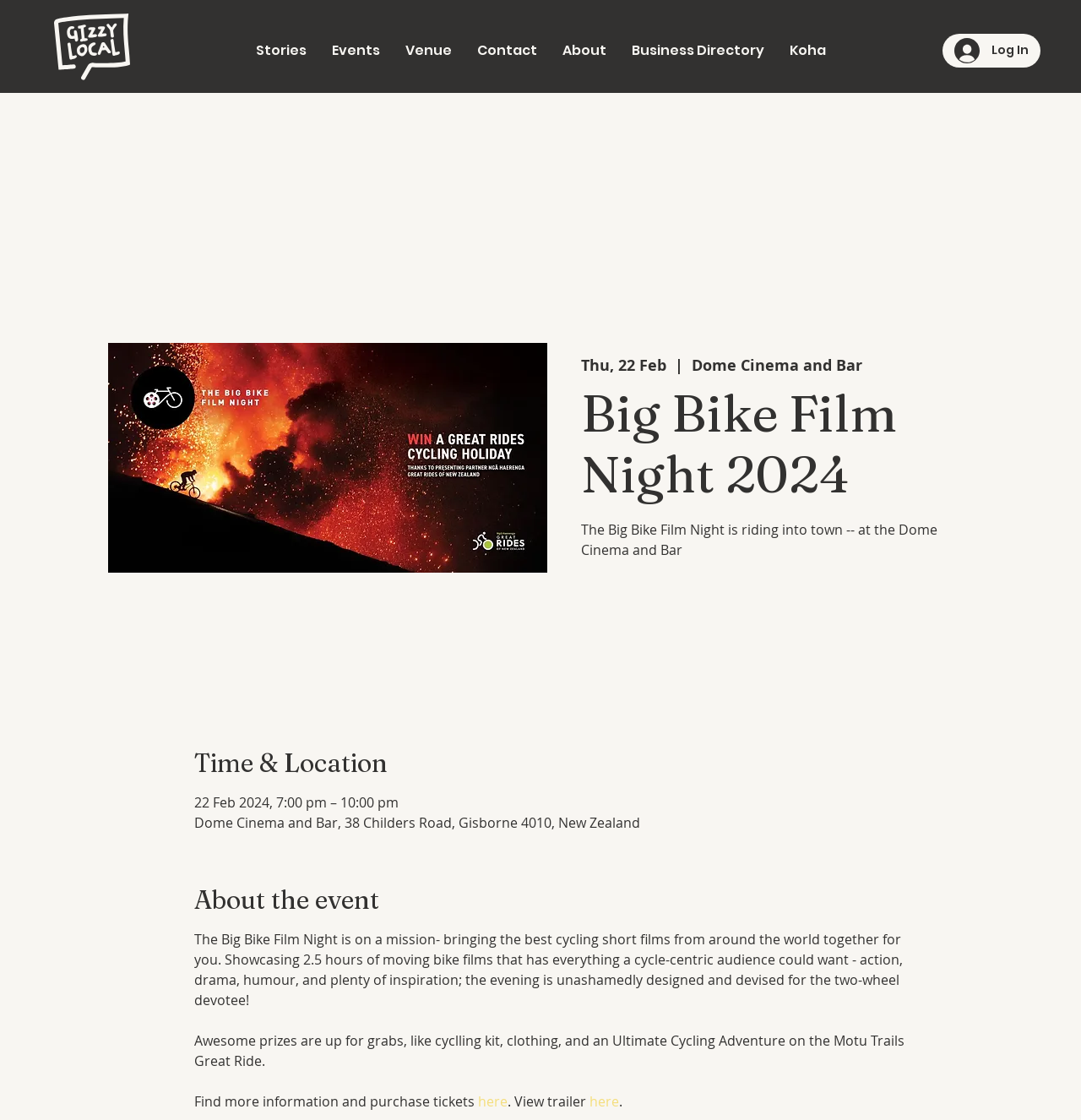Provide the bounding box coordinates for the area that should be clicked to complete the instruction: "View the trailer".

[0.545, 0.975, 0.573, 0.991]